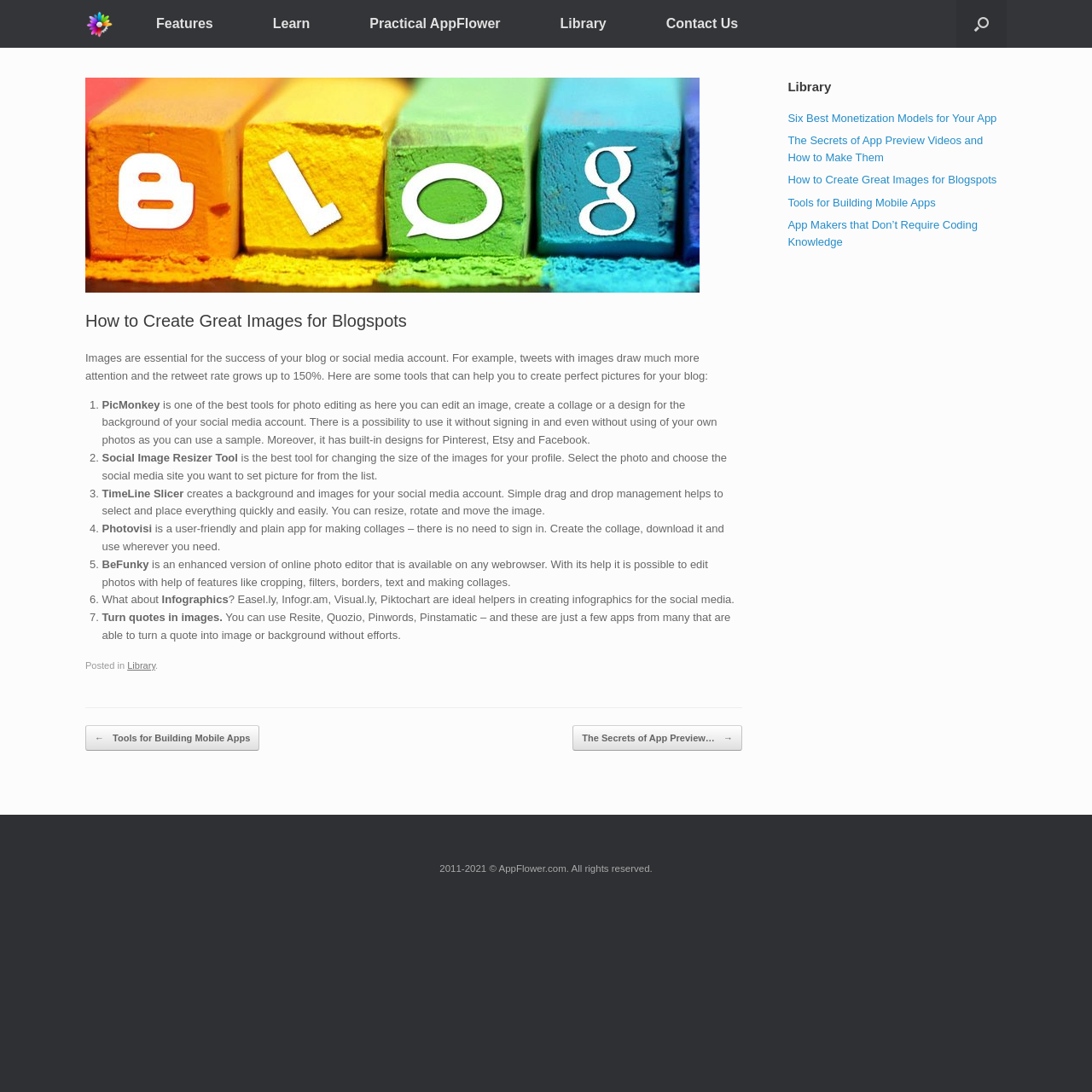Using the information shown in the image, answer the question with as much detail as possible: What is the category of the article?

The article is categorized under 'Library' as indicated by the link 'Posted in Library' at the bottom of the article.